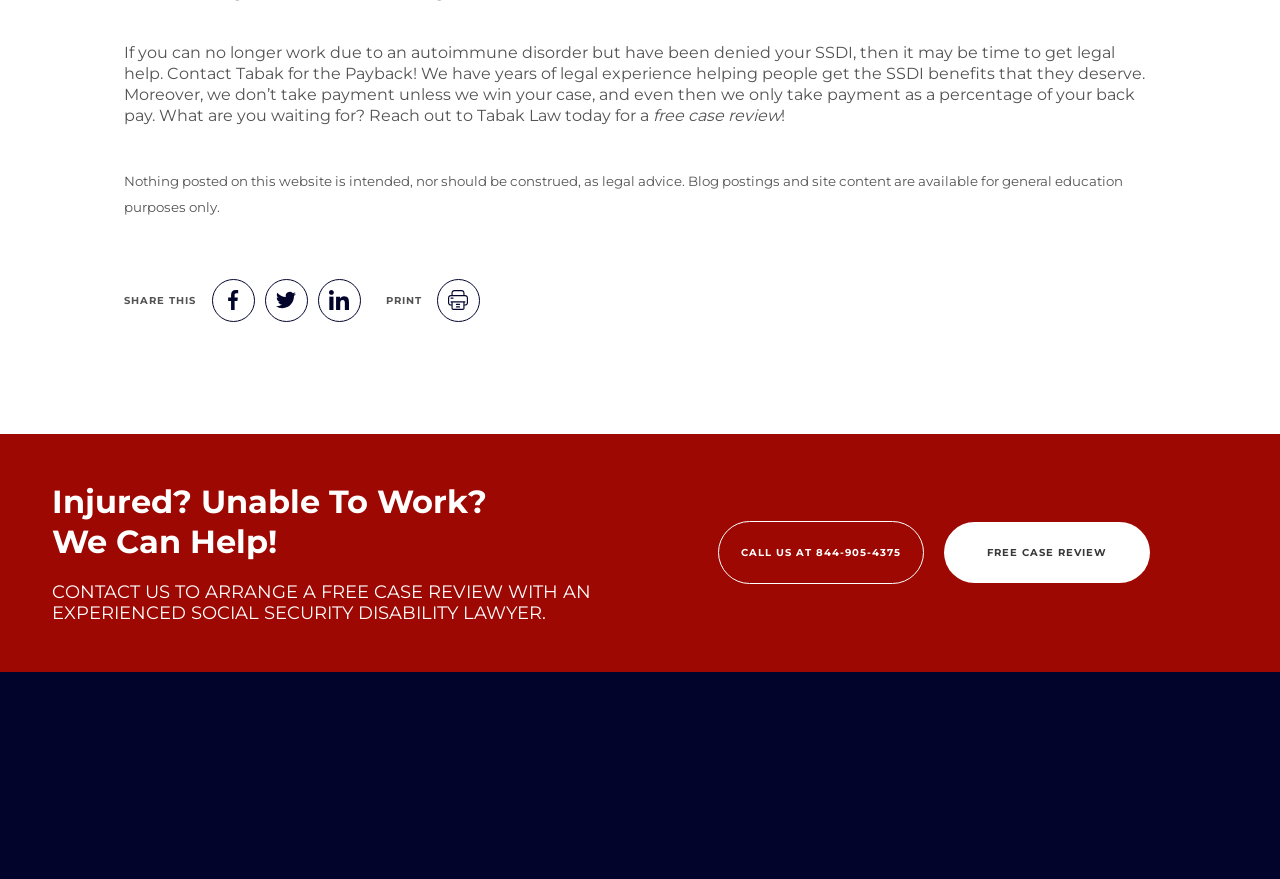Can you specify the bounding box coordinates of the area that needs to be clicked to fulfill the following instruction: "Click the 'free case review' link"?

[0.51, 0.121, 0.61, 0.142]